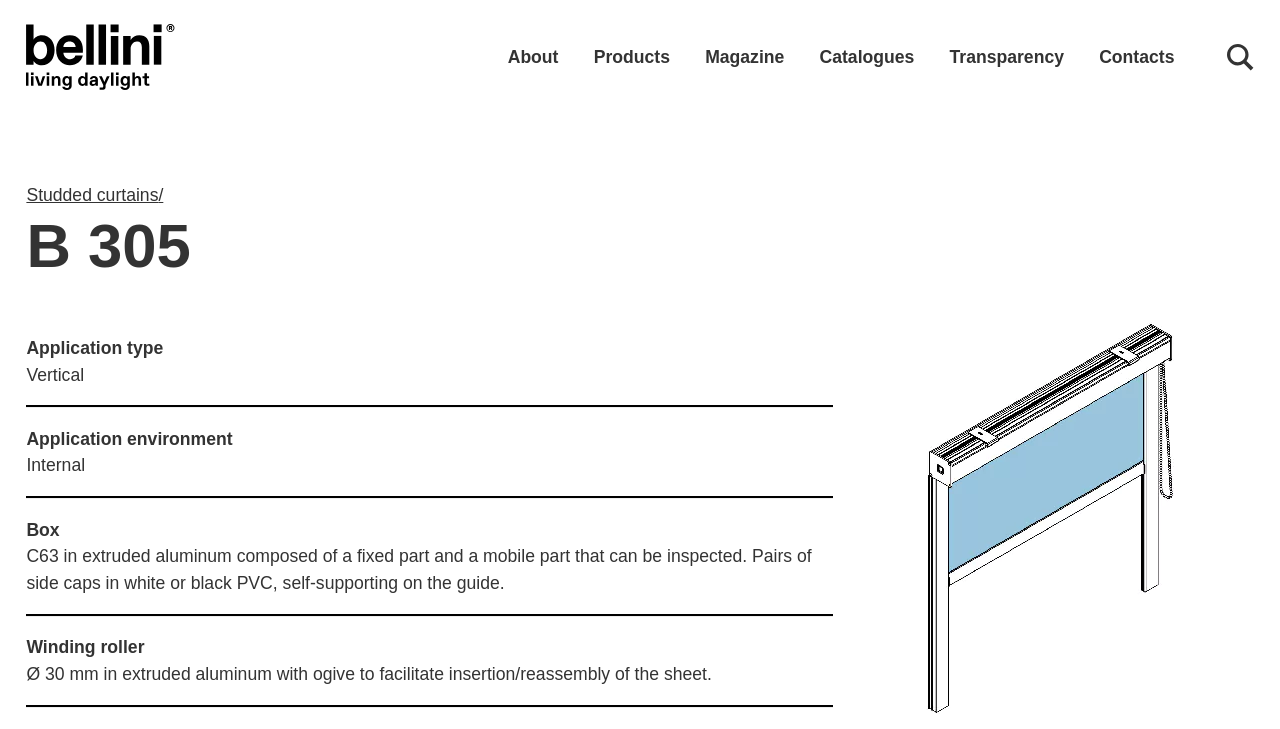Respond to the question below with a single word or phrase:
What is the diameter of the winding roller?

30 mm